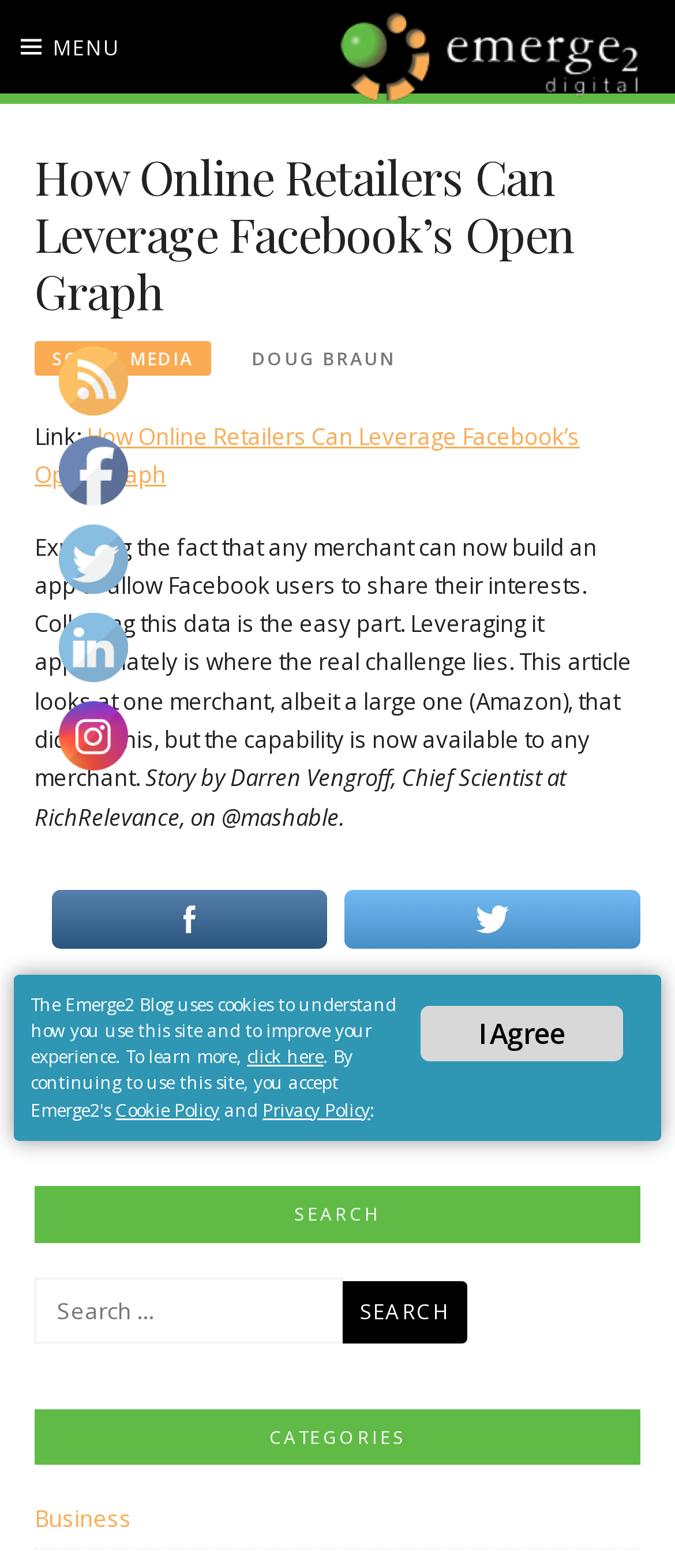Please specify the bounding box coordinates of the area that should be clicked to accomplish the following instruction: "Click the menu button". The coordinates should consist of four float numbers between 0 and 1, i.e., [left, top, right, bottom].

[0.0, 0.0, 0.21, 0.06]